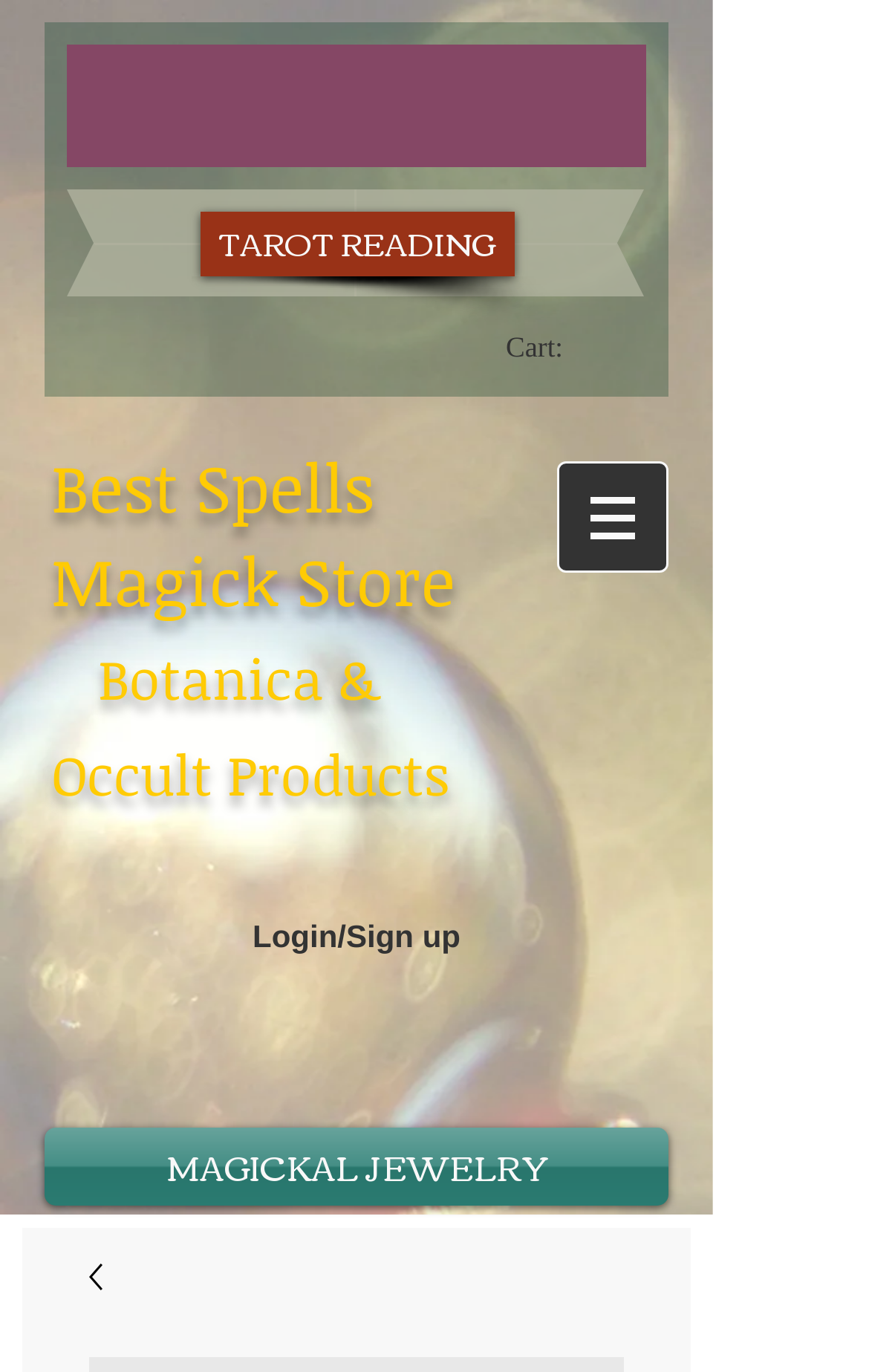How many links are there in the navigation menu?
Using the image provided, answer with just one word or phrase.

1